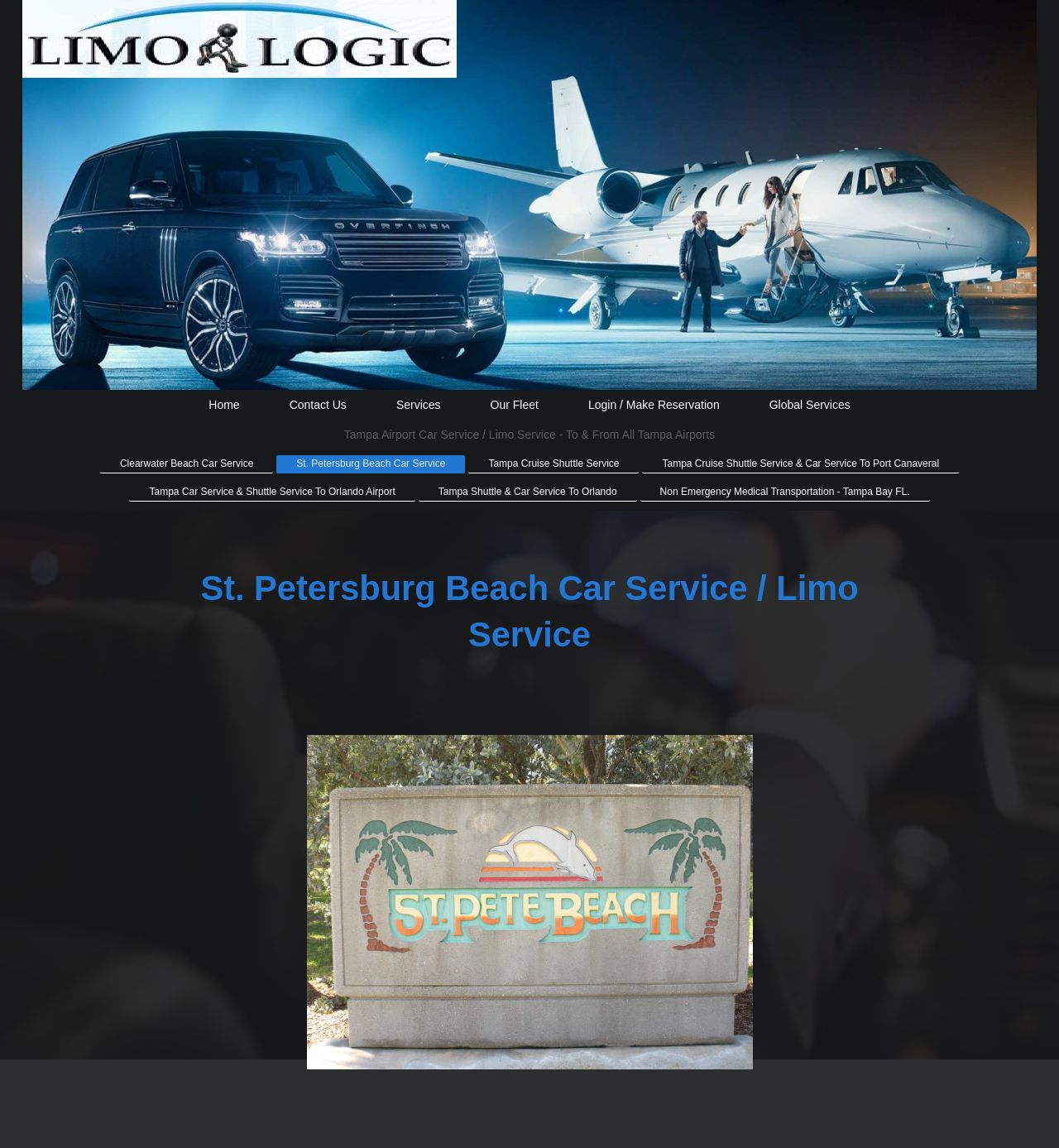What is the company name?
Using the image, give a concise answer in the form of a single word or short phrase.

LIMOLOGIC LLC.